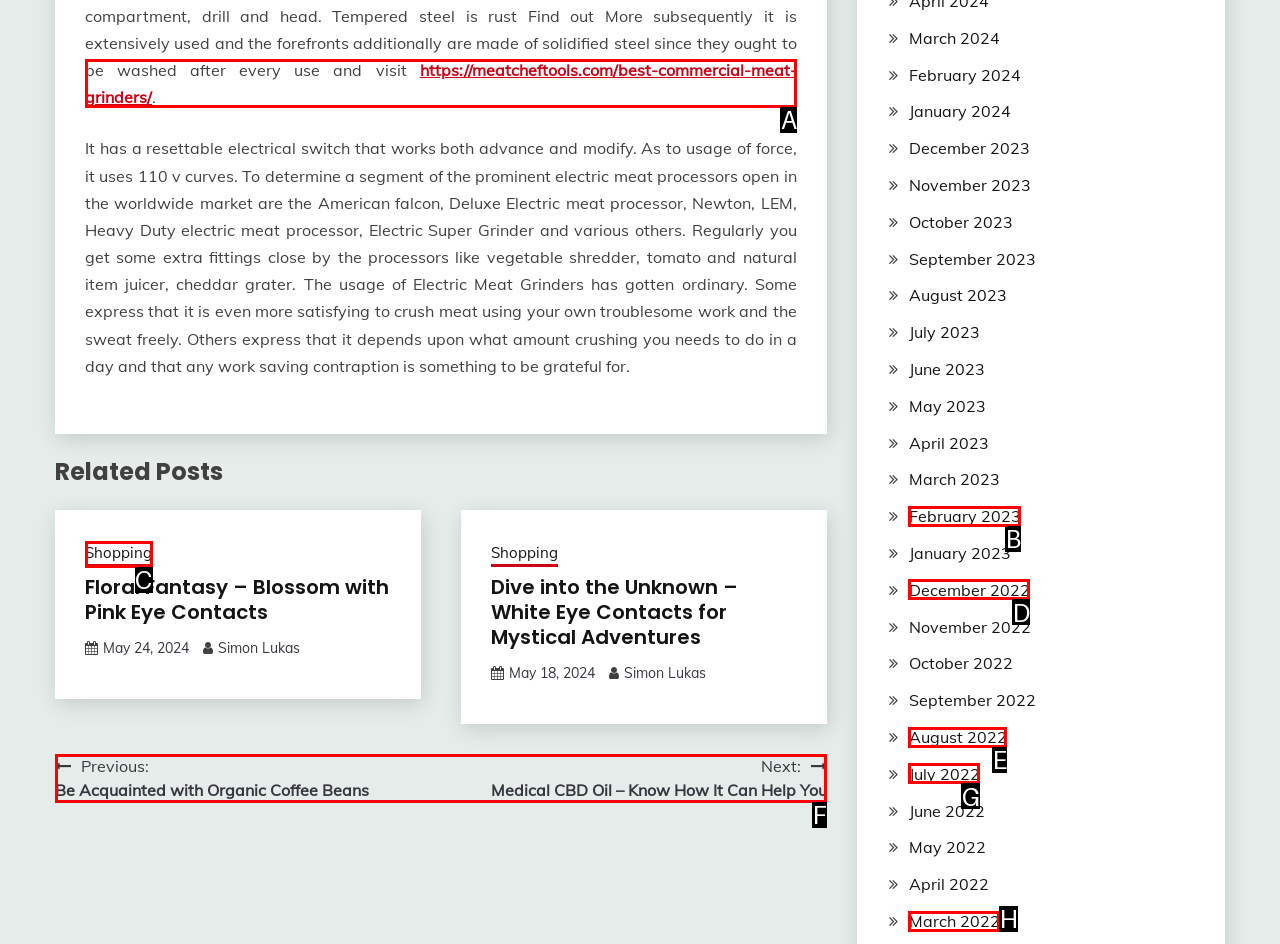For the given instruction: Go to the 'Posts' navigation, determine which boxed UI element should be clicked. Answer with the letter of the corresponding option directly.

F